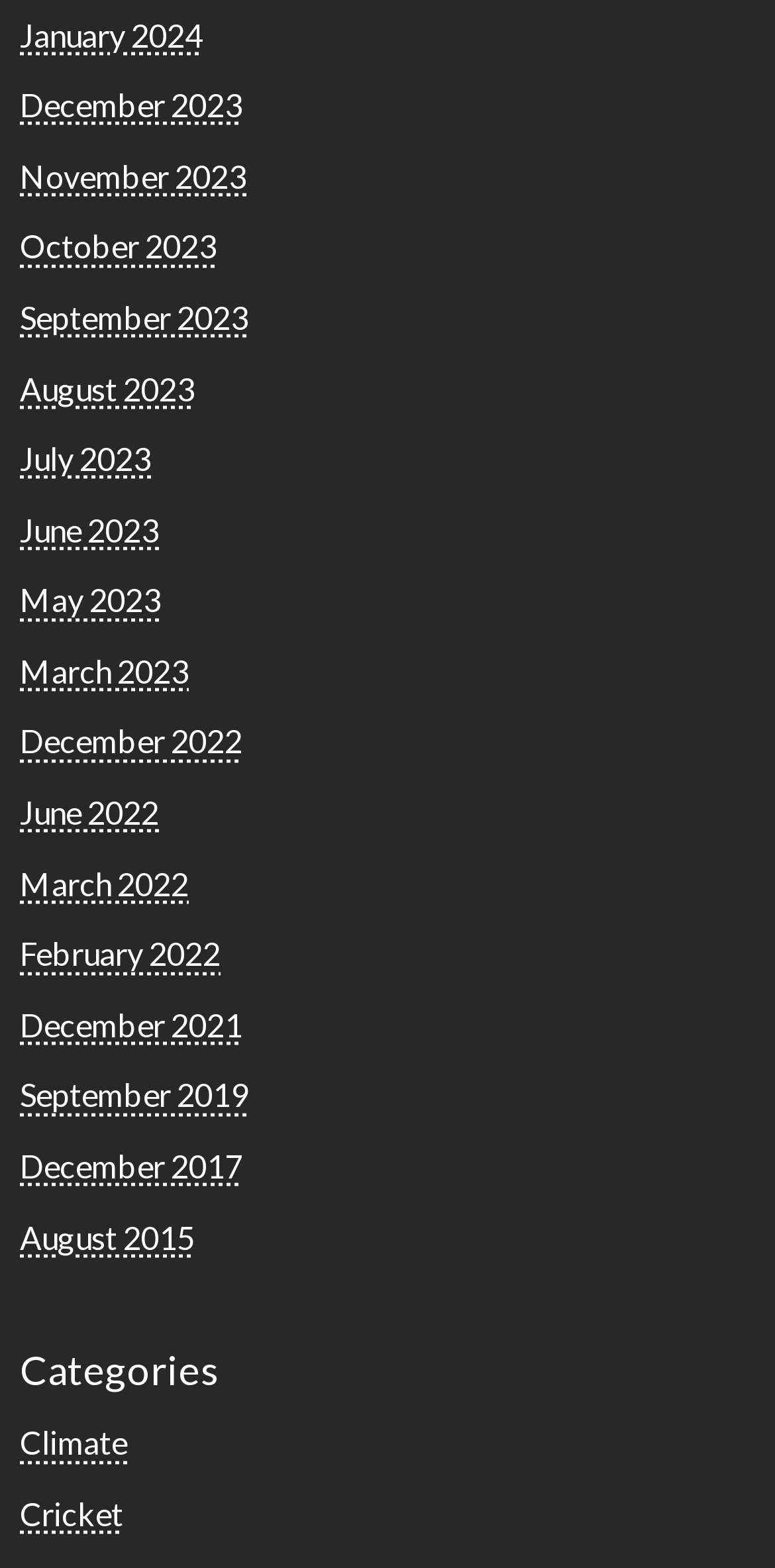Provide the bounding box coordinates of the area you need to click to execute the following instruction: "Explore Cricket".

[0.026, 0.953, 0.159, 0.977]